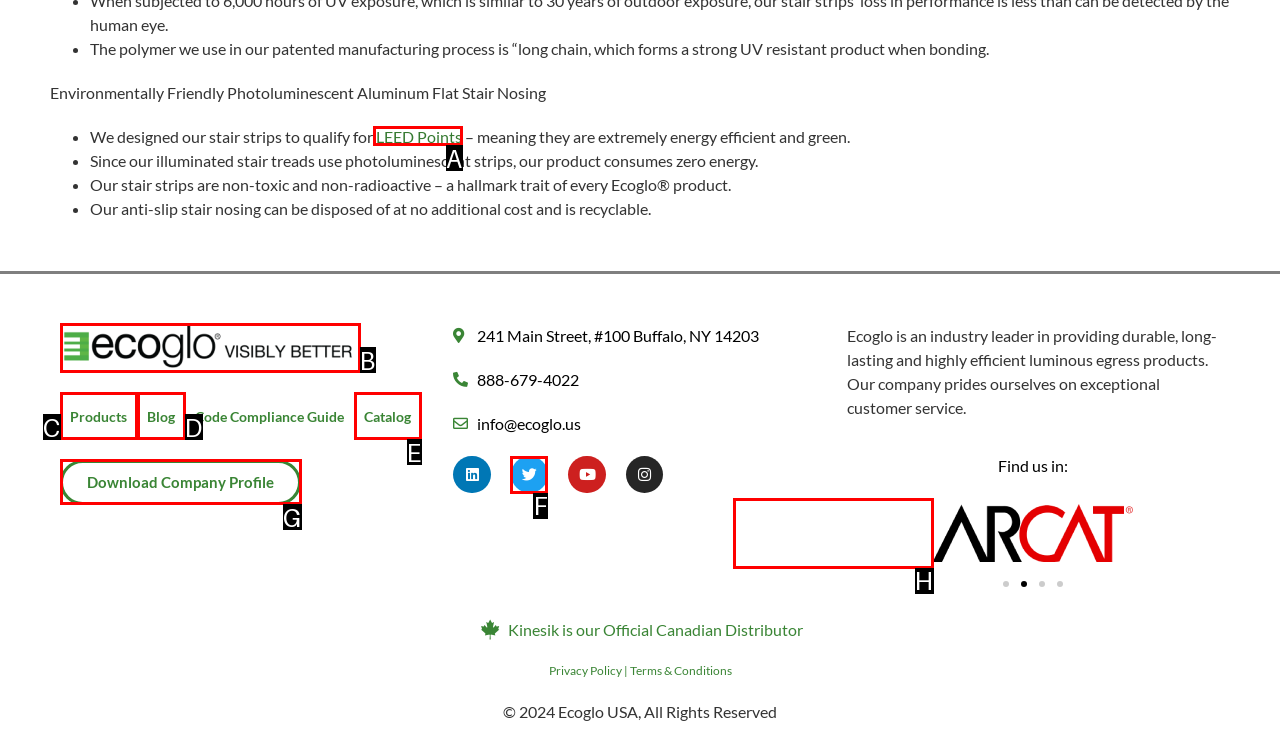Find the option you need to click to complete the following instruction: Follow Ecoglo on Twitter
Answer with the corresponding letter from the choices given directly.

F